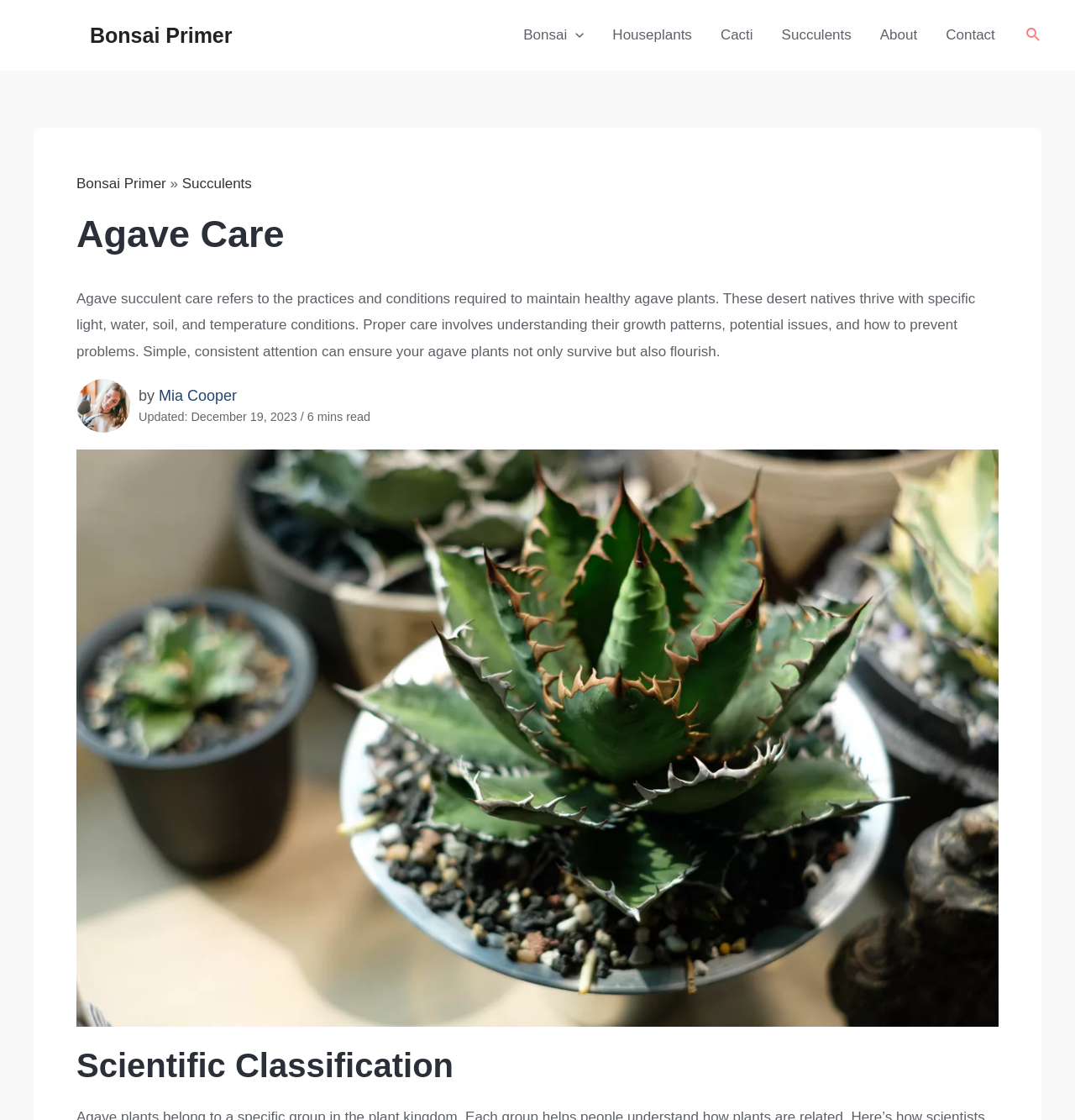What is the purpose of the menu toggle button?
Look at the image and answer the question with a single word or phrase.

To expand the menu